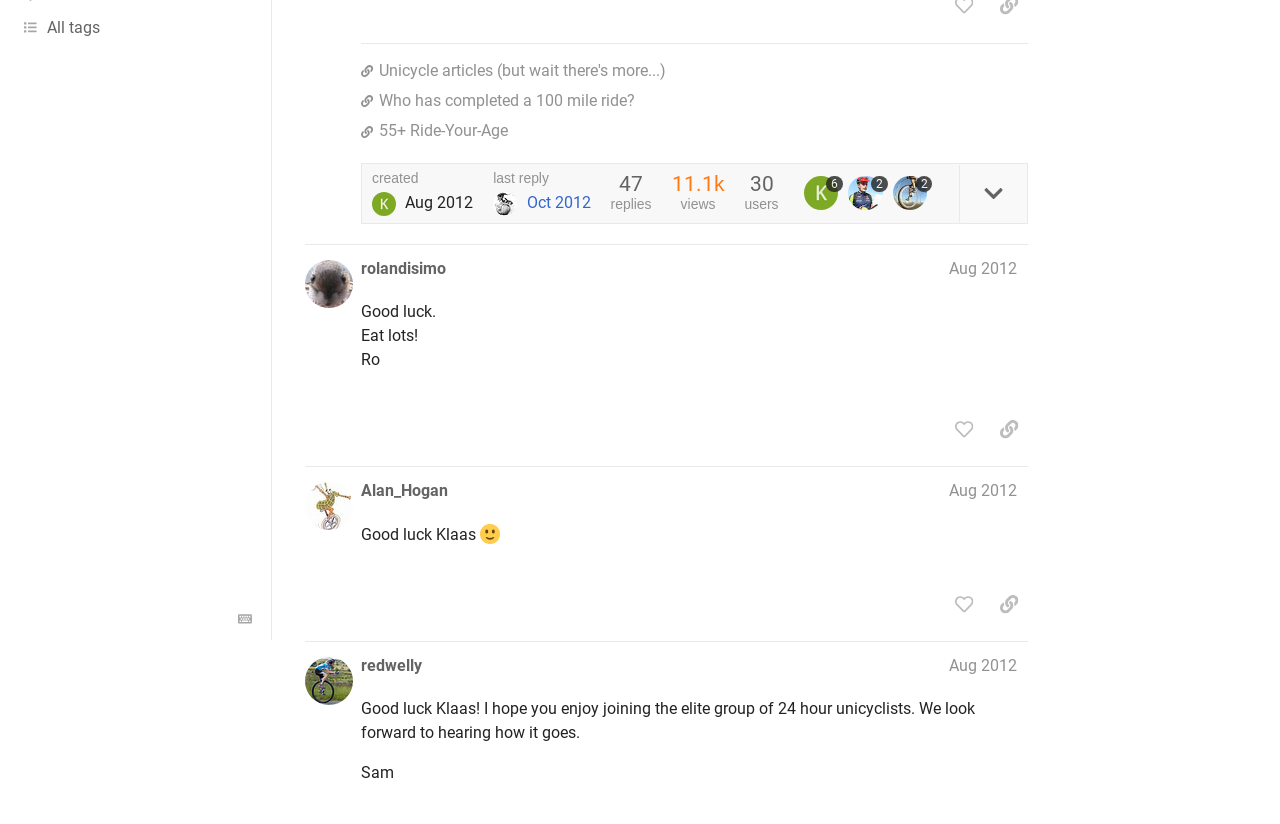Given the following UI element description: "last reply Oct 2012", find the bounding box coordinates in the webpage screenshot.

[0.385, 0.209, 0.461, 0.262]